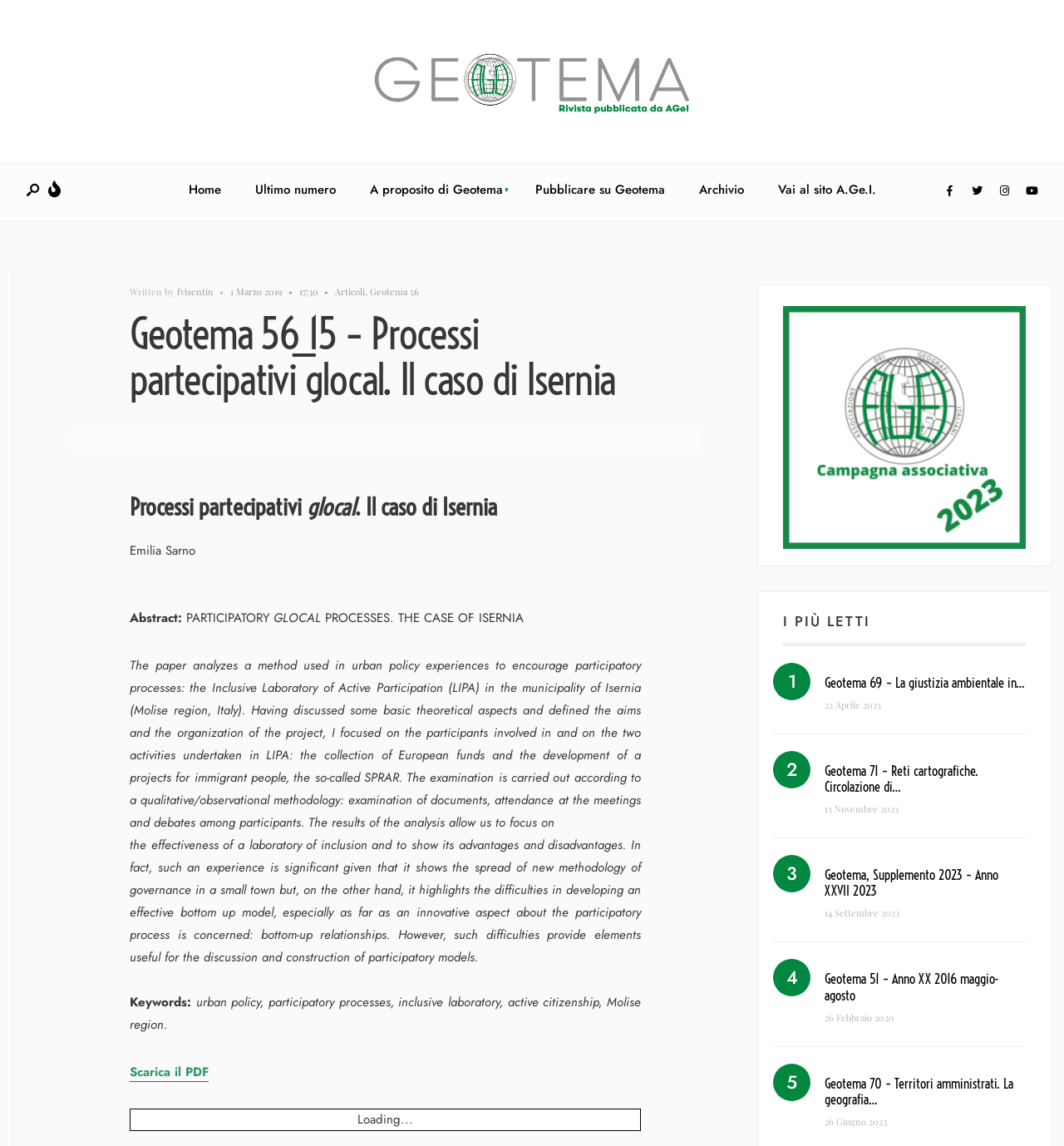Determine the bounding box coordinates of the clickable element to complete this instruction: "Click on the 'Home' link". Provide the coordinates in the format of four float numbers between 0 and 1, [left, top, right, bottom].

[0.163, 0.146, 0.221, 0.187]